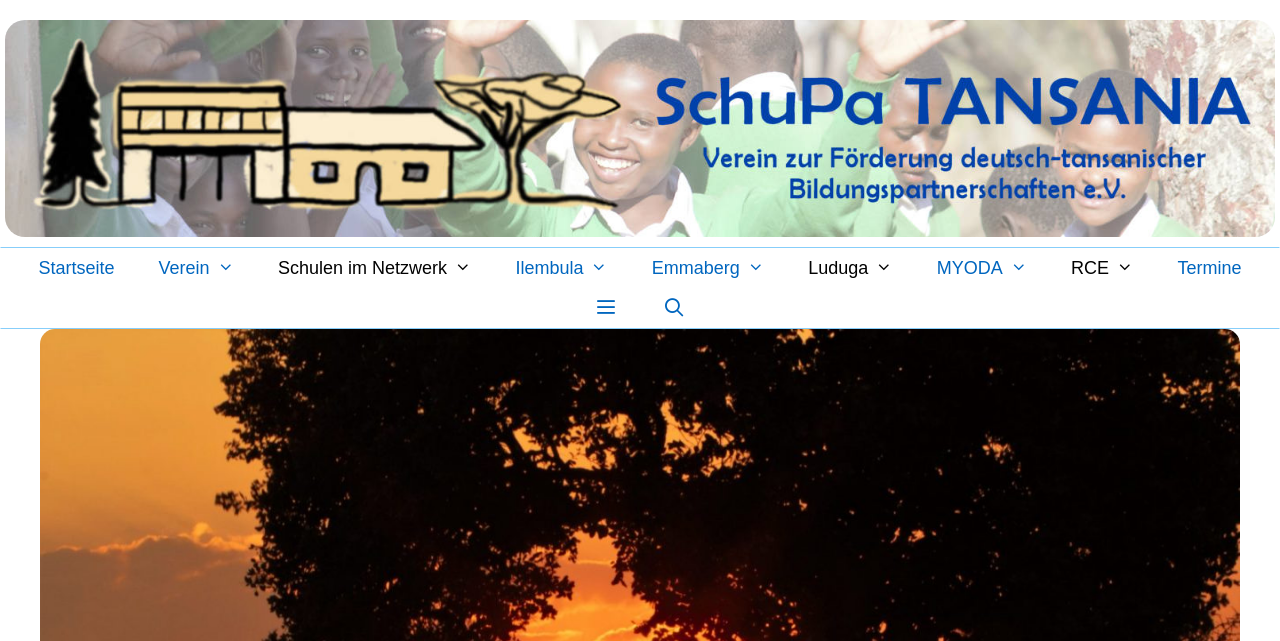Bounding box coordinates should be provided in the format (top-left x, top-left y, bottom-right x, bottom-right y) with all values between 0 and 1. Identify the bounding box for this UI element: Emmaberg

[0.492, 0.386, 0.614, 0.449]